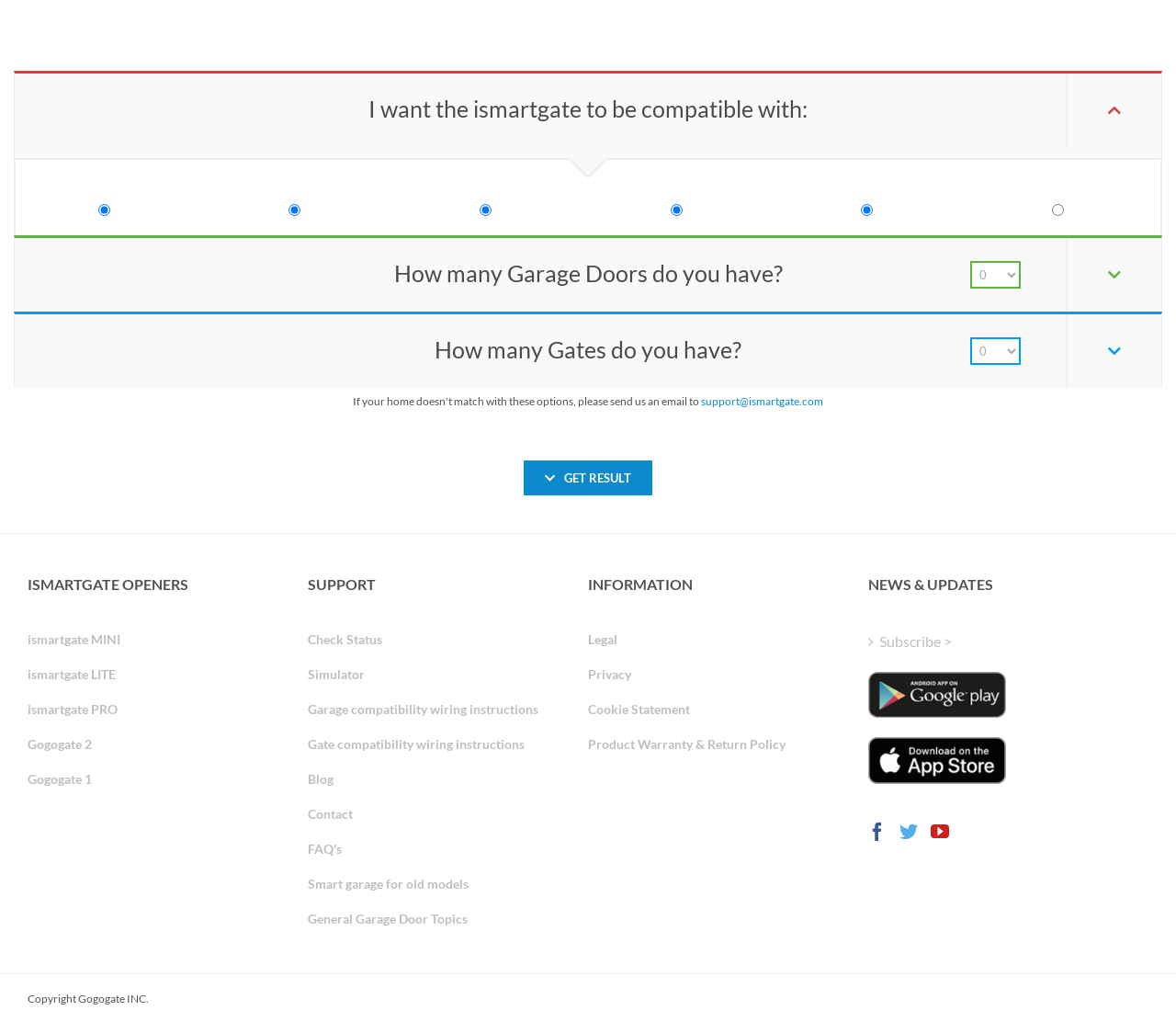Give a concise answer using only one word or phrase for this question:
How many types of ismartgate openers are available?

4